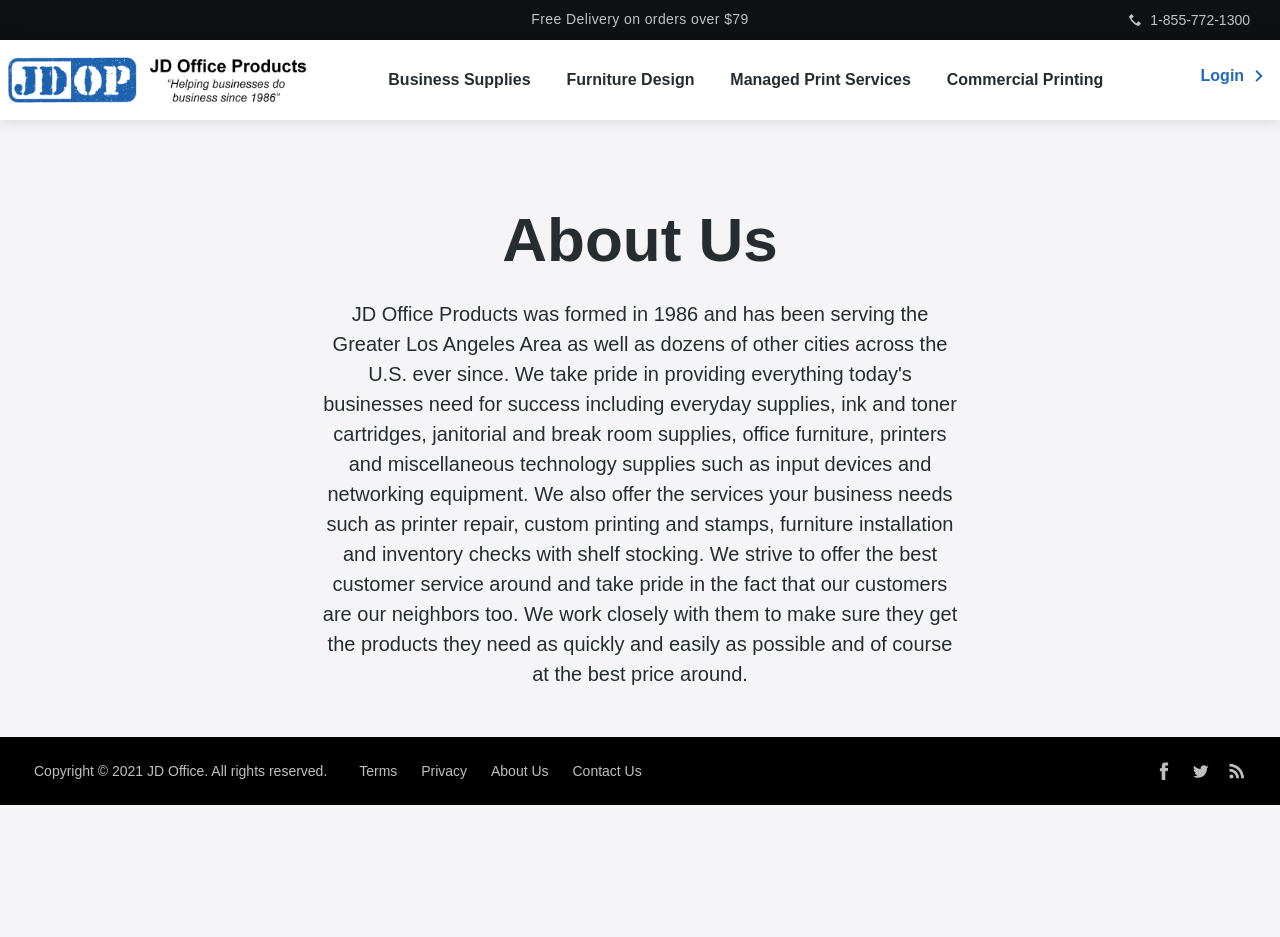Please specify the bounding box coordinates of the region to click in order to perform the following instruction: "Check the terms of use".

None